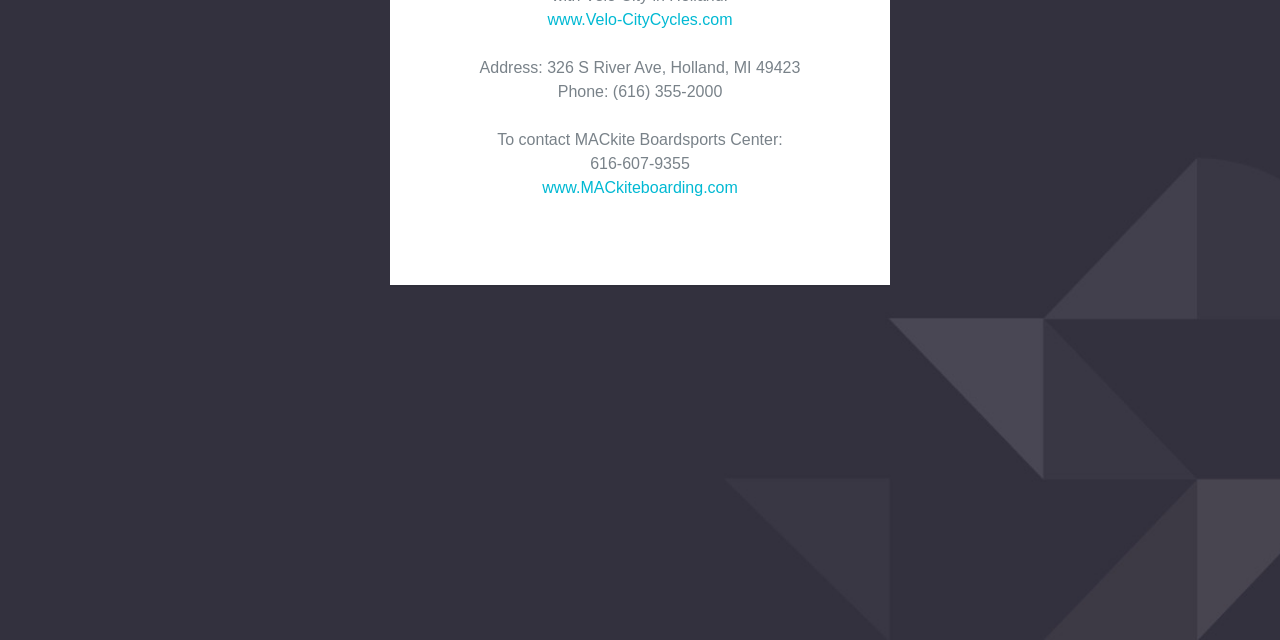Find the bounding box coordinates for the HTML element described in this sentence: "Call Us". Provide the coordinates as four float numbers between 0 and 1, in the format [left, top, right, bottom].

None